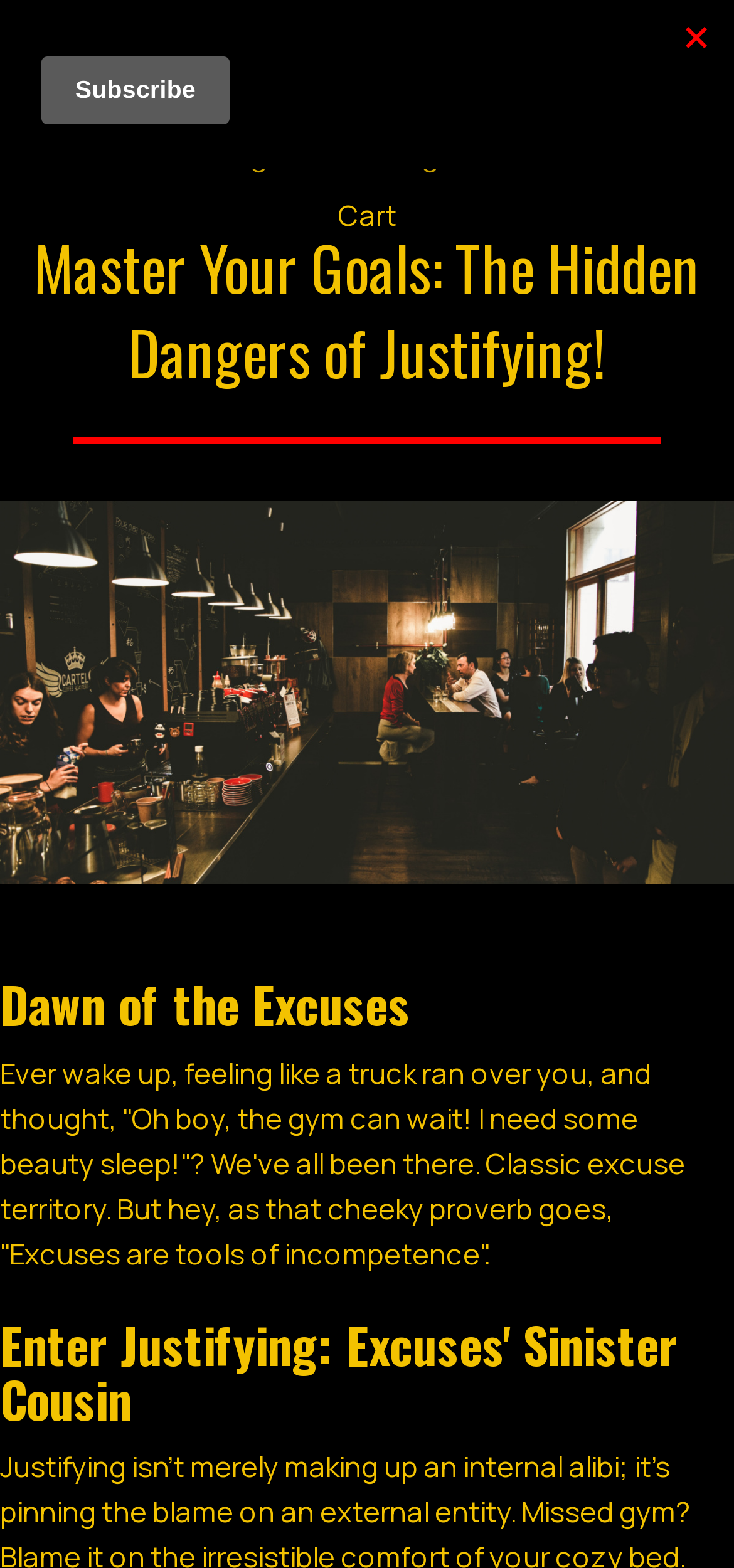What is the author trying to convey about justifying?
Based on the image, provide your answer in one word or phrase.

It's a problem